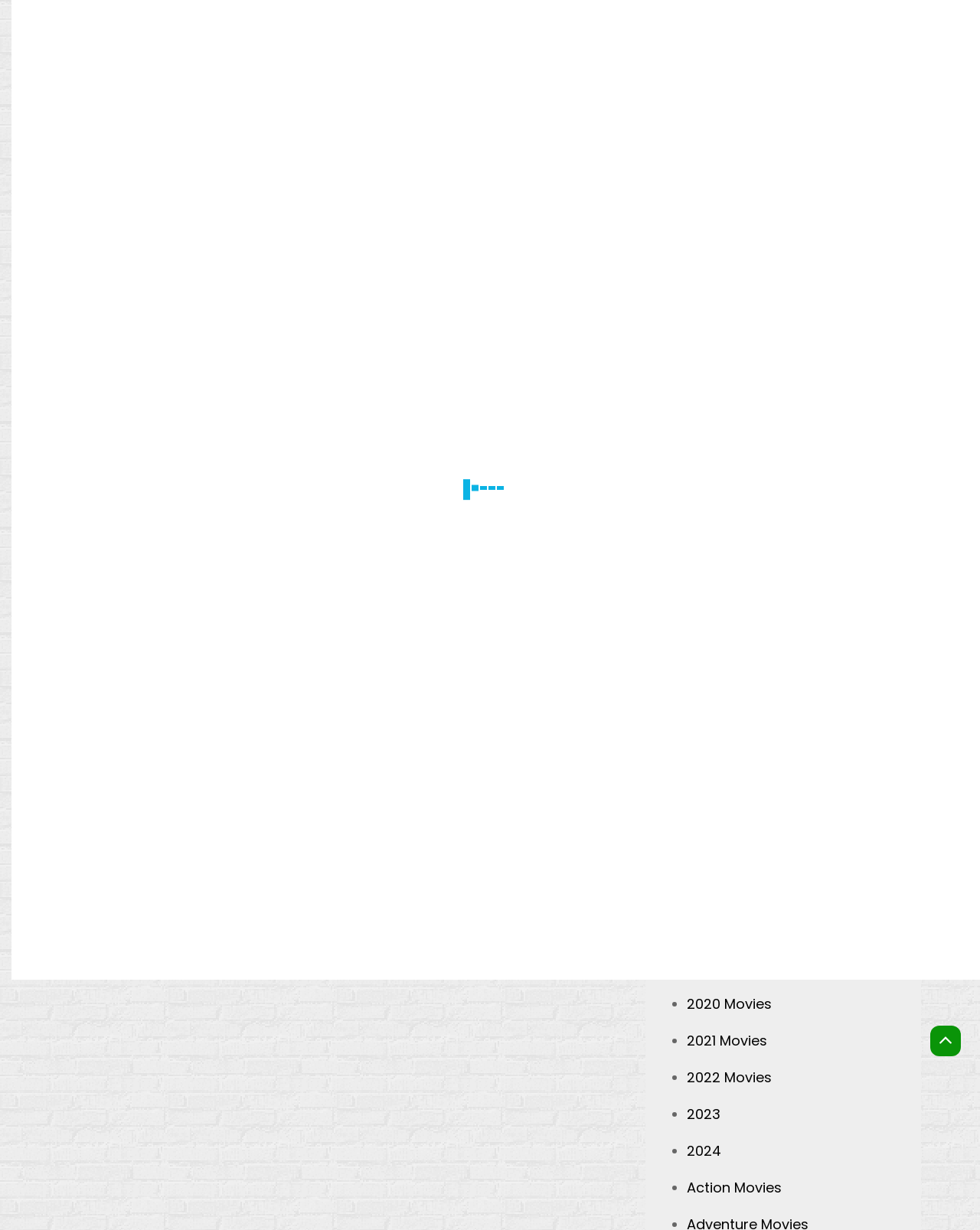Using the provided element description: "Mortal Engines (2018) in HD", determine the bounding box coordinates of the corresponding UI element in the screenshot.

[0.272, 0.488, 0.436, 0.509]